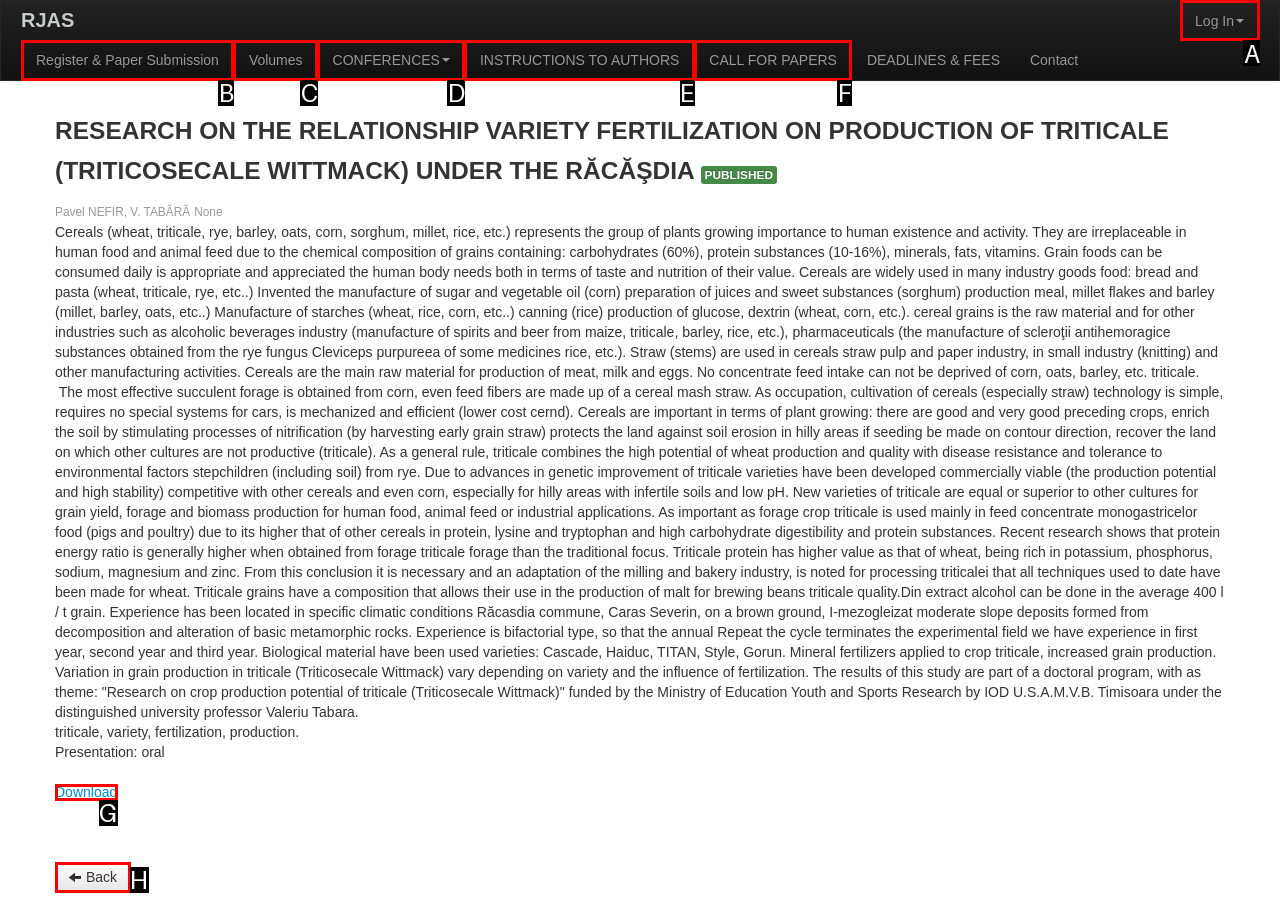Select the appropriate bounding box to fulfill the task: Click on the 'Log In' link Respond with the corresponding letter from the choices provided.

A